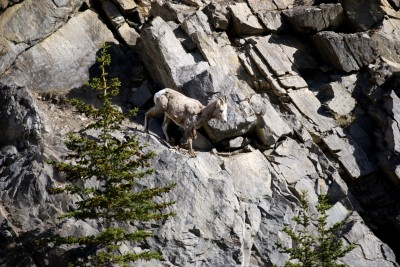What adds a splash of green to the landscape?
Could you answer the question with a detailed and thorough explanation?

The cluster of evergreen trees in the foreground adds a splash of green to the stark gray landscape, creating a contrast between the life brought by these trees and the harsh, rocky environment.